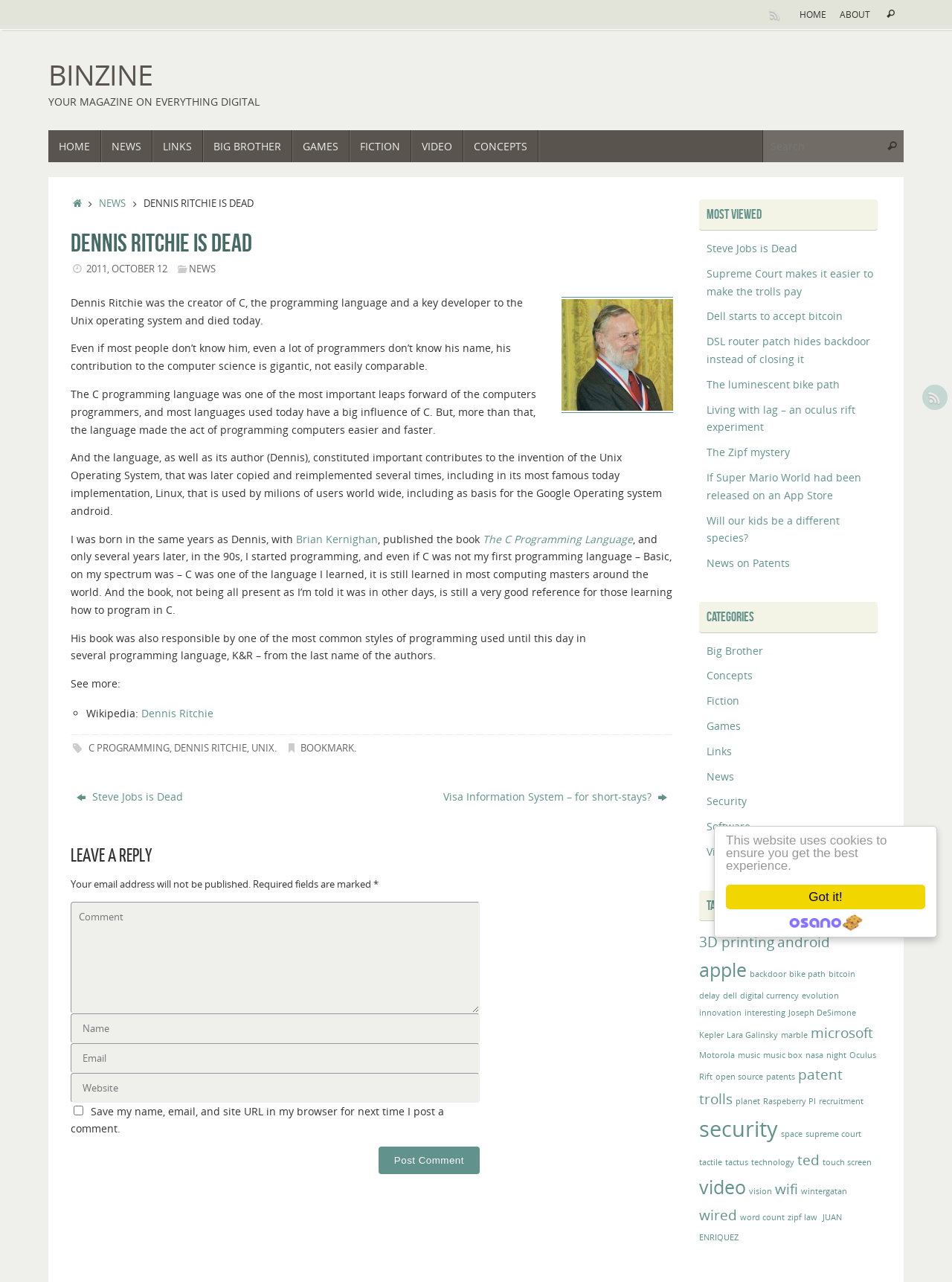Determine the bounding box of the UI component based on this description: "Big Brother". The bounding box coordinates should be four float values between 0 and 1, i.e., [left, top, right, bottom].

[0.213, 0.102, 0.307, 0.127]